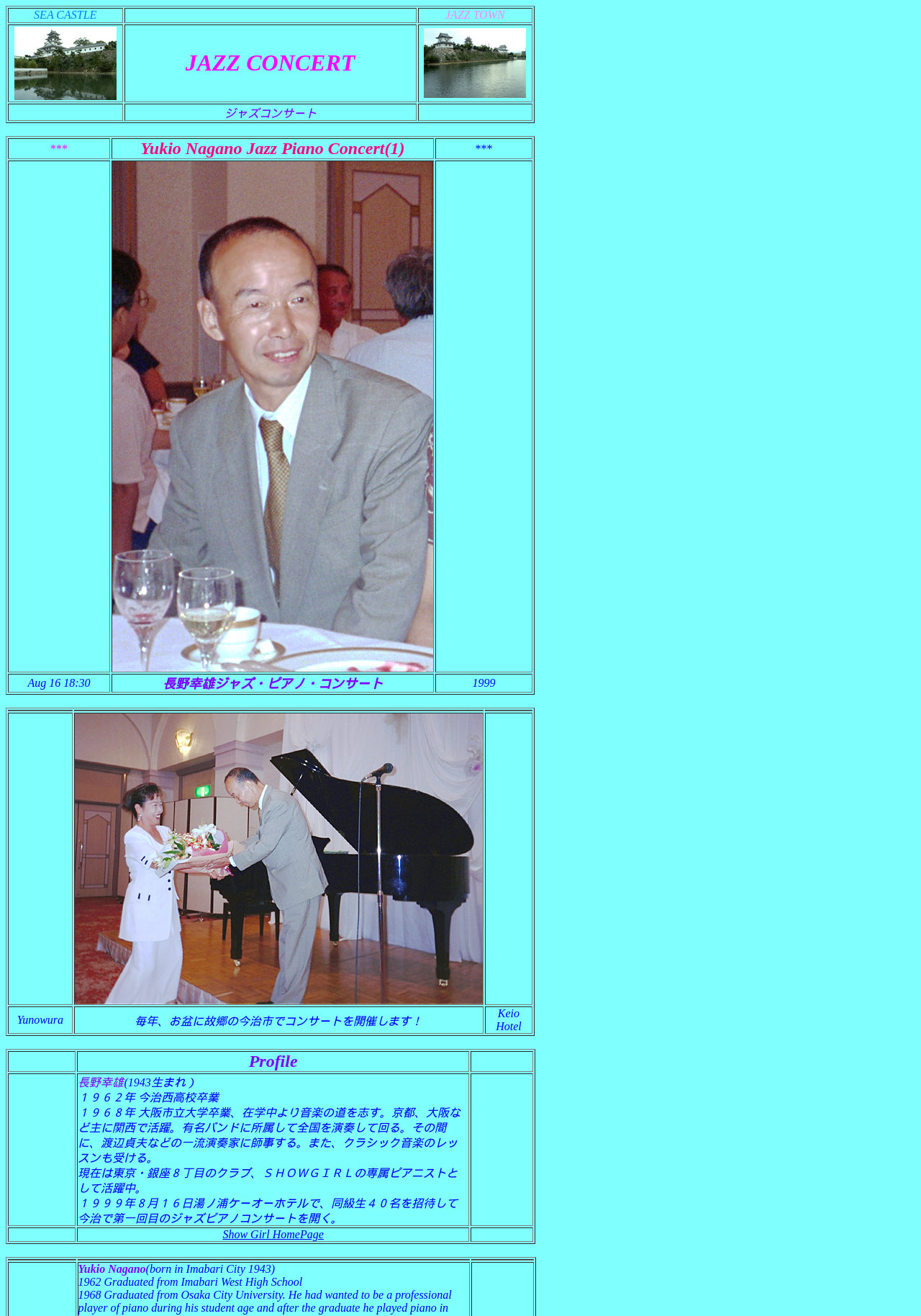Respond concisely with one word or phrase to the following query:
What is the name of the jazz concert?

Yukio Nagano Jazz Piano Concert